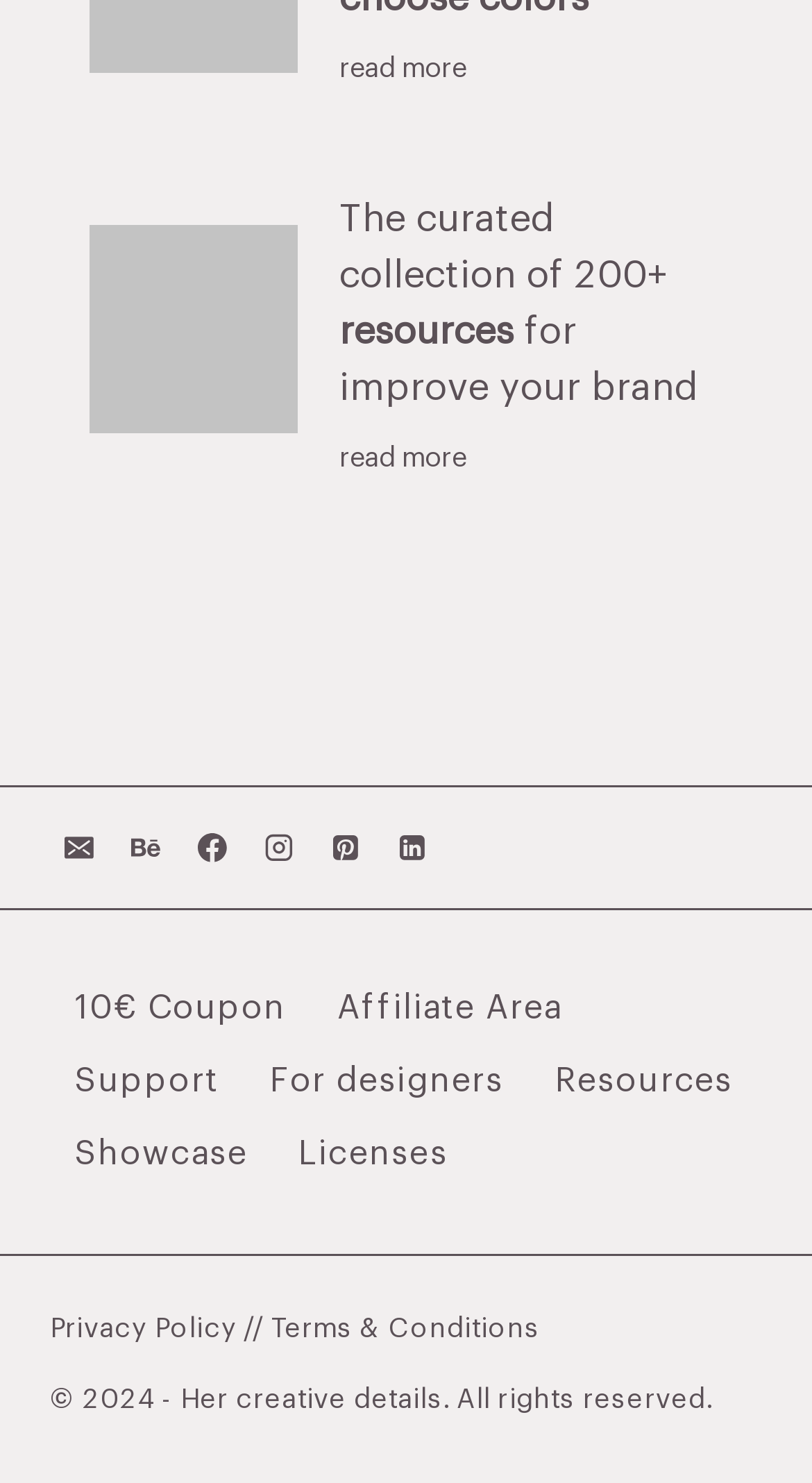Specify the bounding box coordinates of the area that needs to be clicked to achieve the following instruction: "View the Resources page".

[0.652, 0.705, 0.934, 0.755]